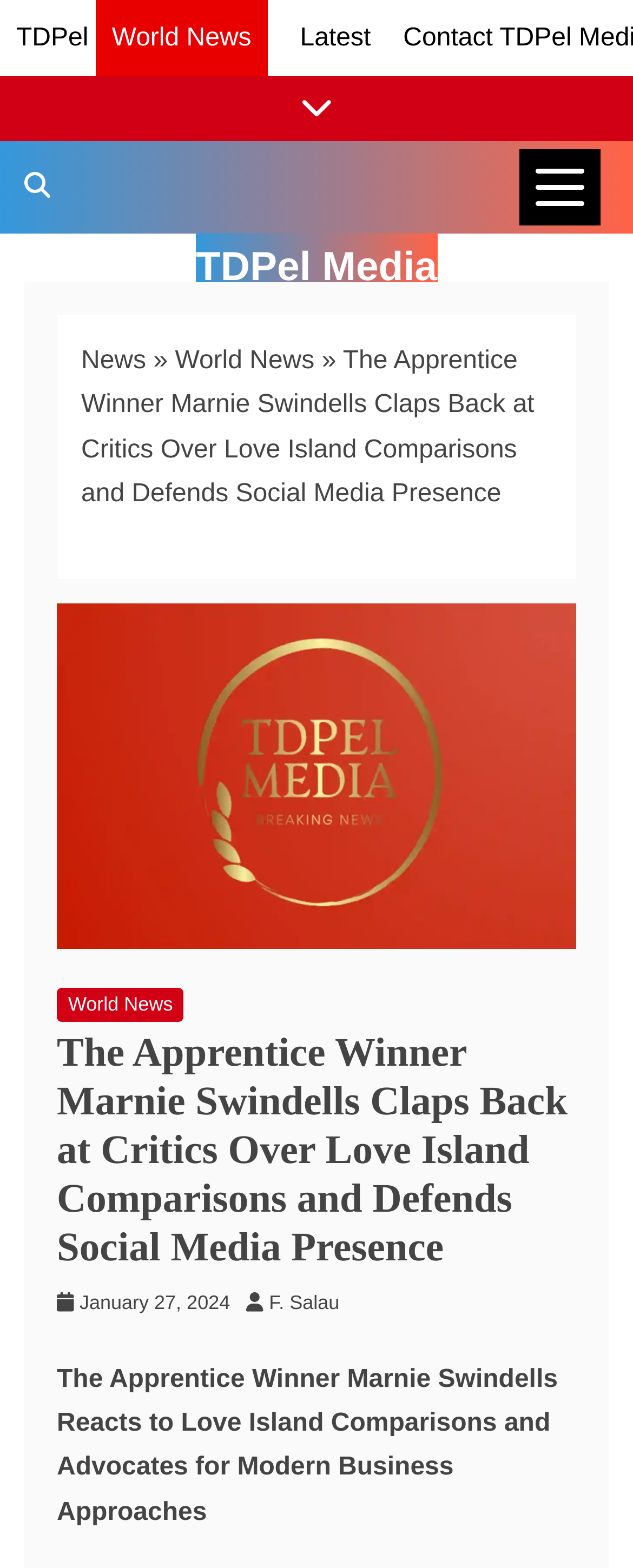Can you show the bounding box coordinates of the region to click on to complete the task described in the instruction: "Click on the 'TDPel' link"?

[0.026, 0.016, 0.14, 0.033]